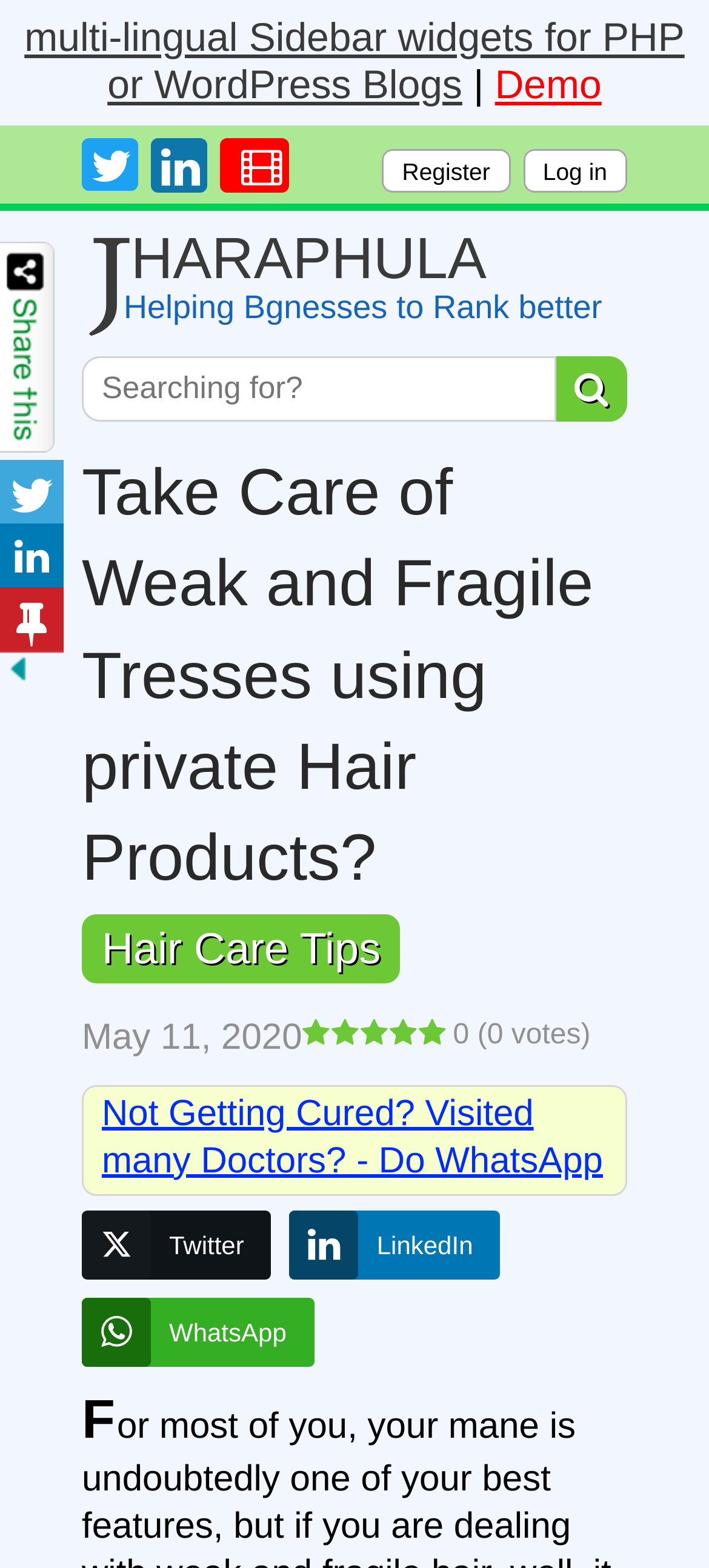Please identify the bounding box coordinates of the clickable element to fulfill the following instruction: "search for hair care products". The coordinates should be four float numbers between 0 and 1, i.e., [left, top, right, bottom].

[0.115, 0.227, 0.785, 0.269]